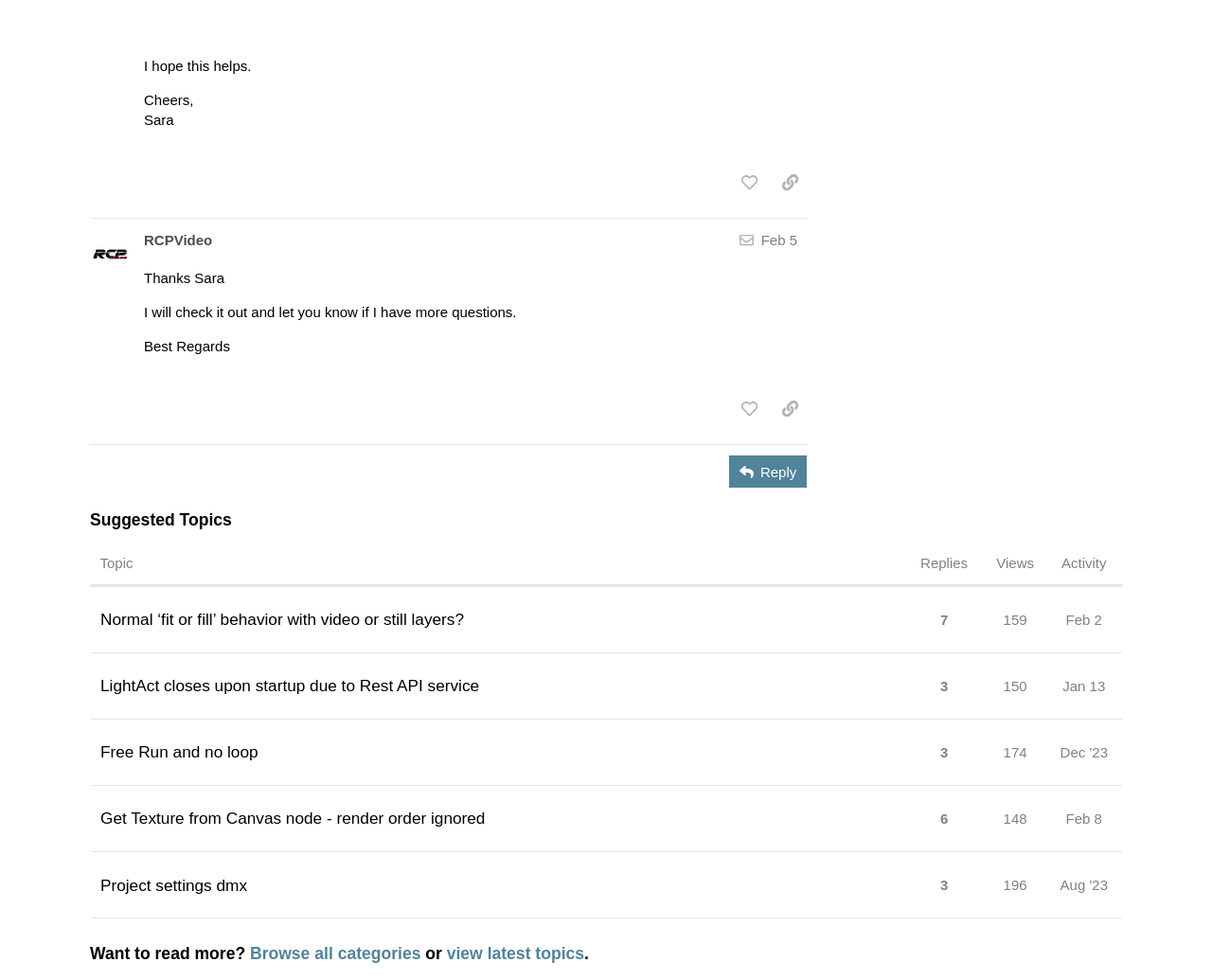From the webpage screenshot, identify the region described by Free Run and no loop. Provide the bounding box coordinates as (top-left x, top-left y, bottom-right x, bottom-right y), with each value being a floating point number between 0 and 1.

[0.083, 0.743, 0.213, 0.792]